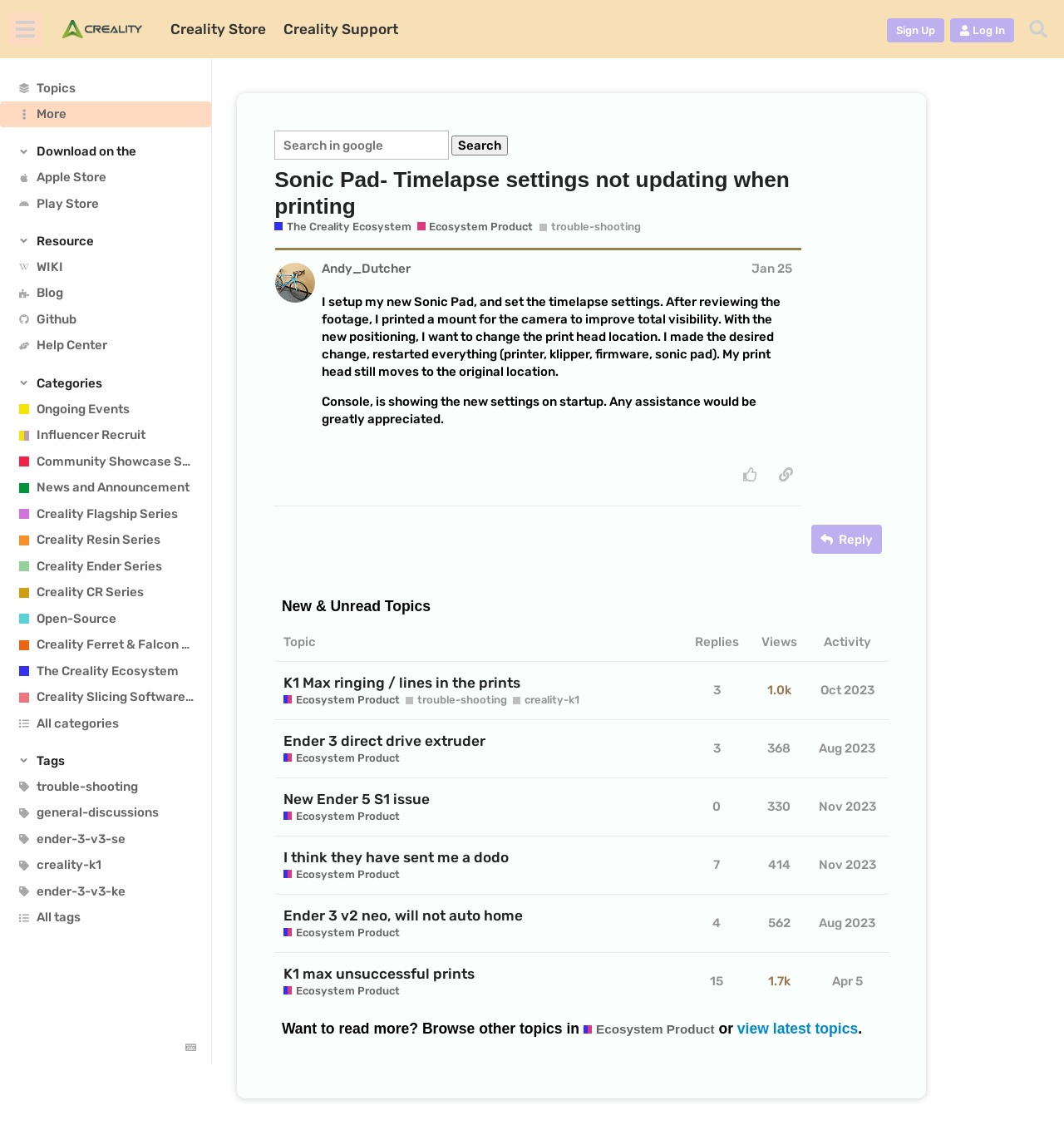Determine the bounding box coordinates of the UI element that matches the following description: "The Creality Ecosystem". The coordinates should be four float numbers between 0 and 1 in the format [left, top, right, bottom].

[0.258, 0.193, 0.386, 0.206]